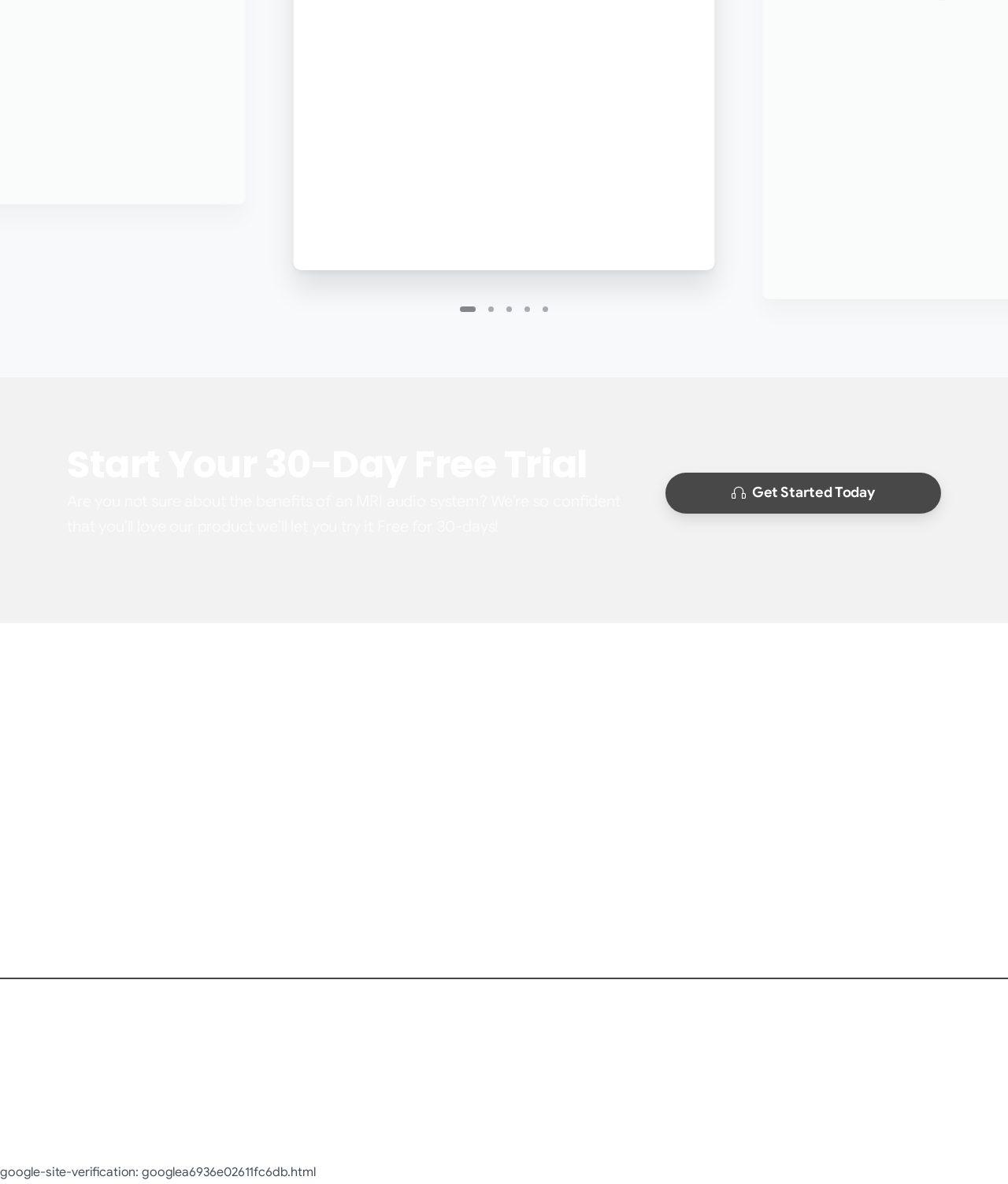Determine the bounding box coordinates of the region that needs to be clicked to achieve the task: "Get started with a 30-day free trial".

[0.66, 0.399, 0.934, 0.434]